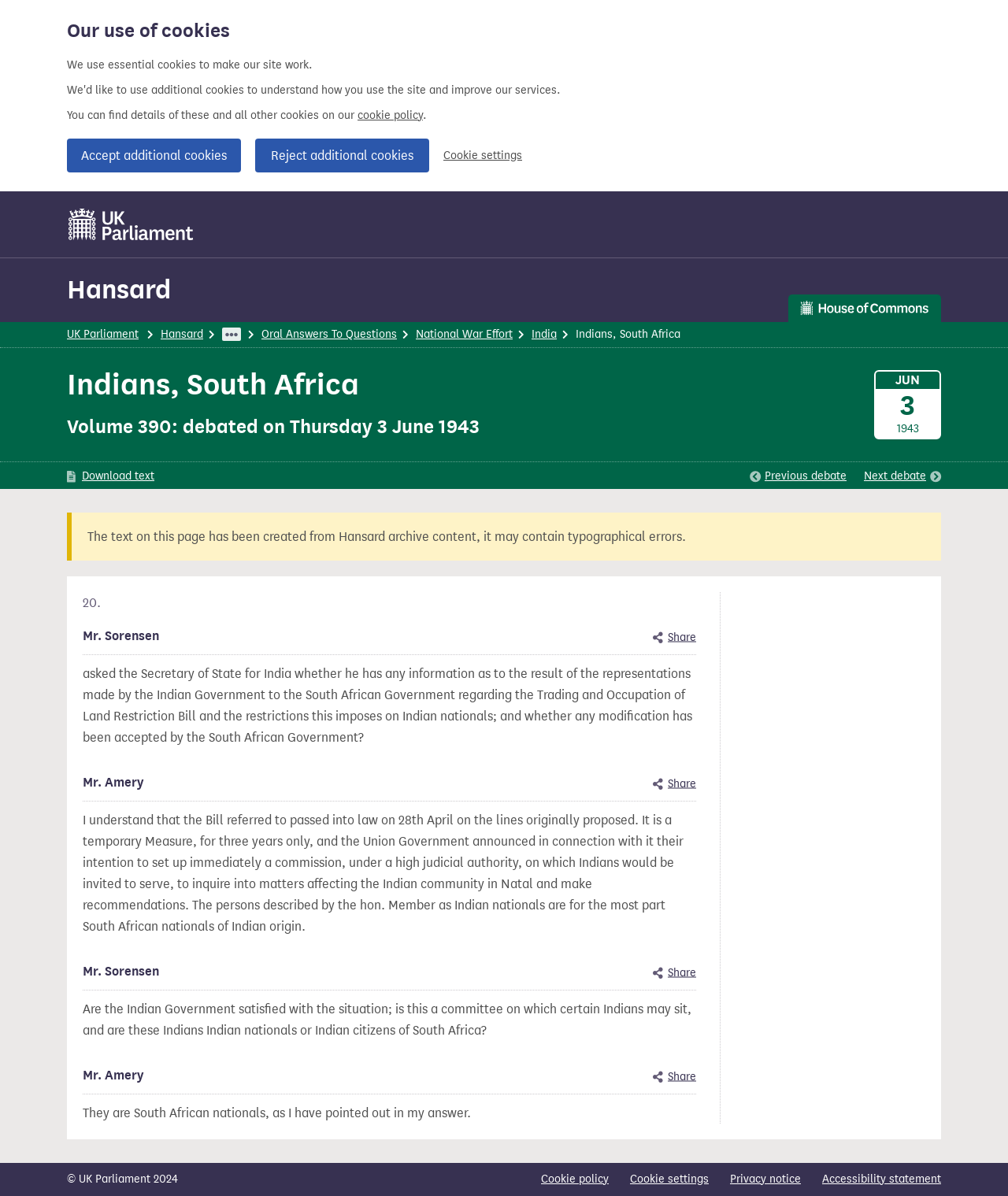Provide a brief response in the form of a single word or phrase:
Who responded to the question about the Indian Government's satisfaction with the situation?

Mr. Amery